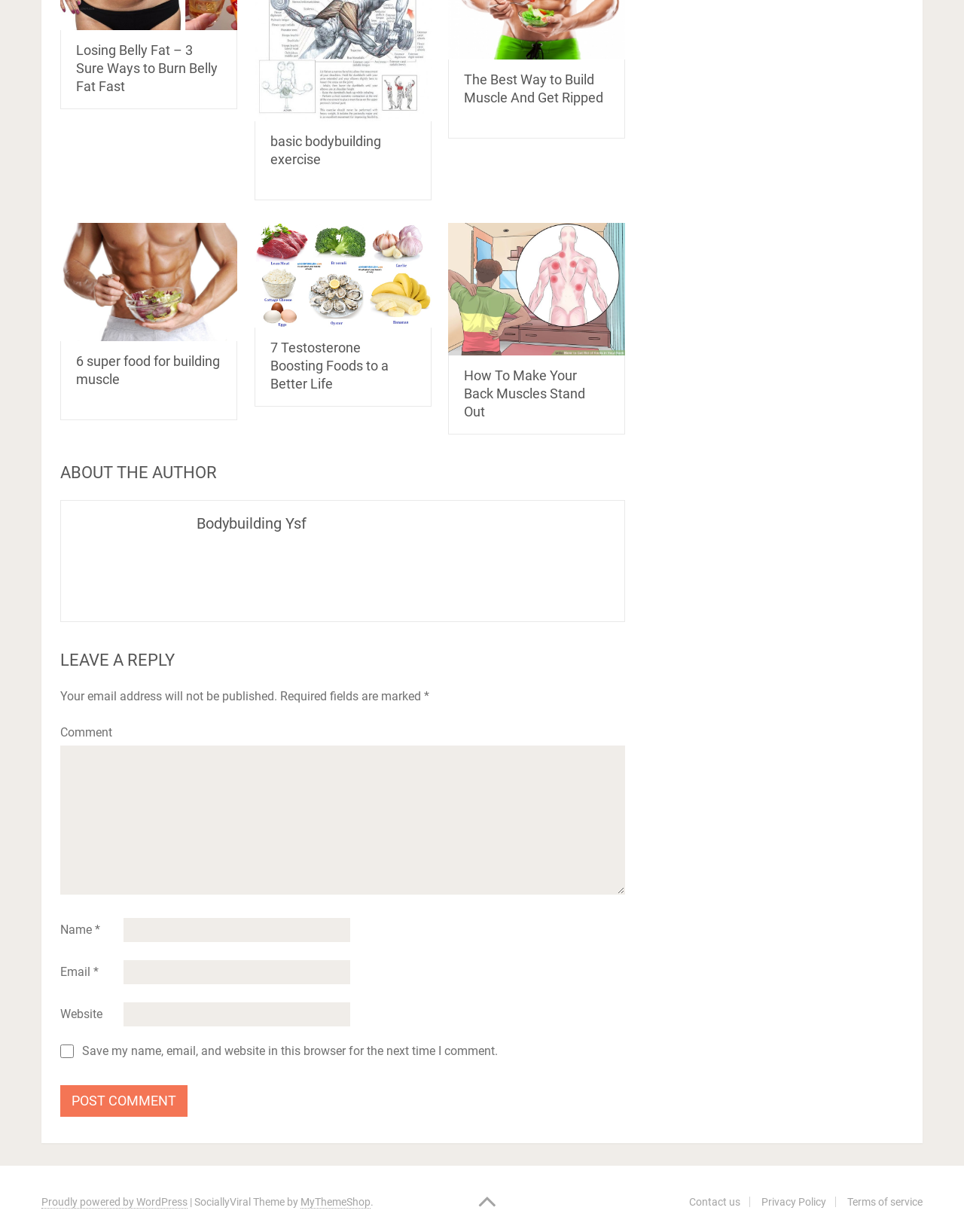Locate the bounding box coordinates for the element described below: "Bodybuilding Ysf". The coordinates must be four float values between 0 and 1, formatted as [left, top, right, bottom].

[0.204, 0.418, 0.318, 0.432]